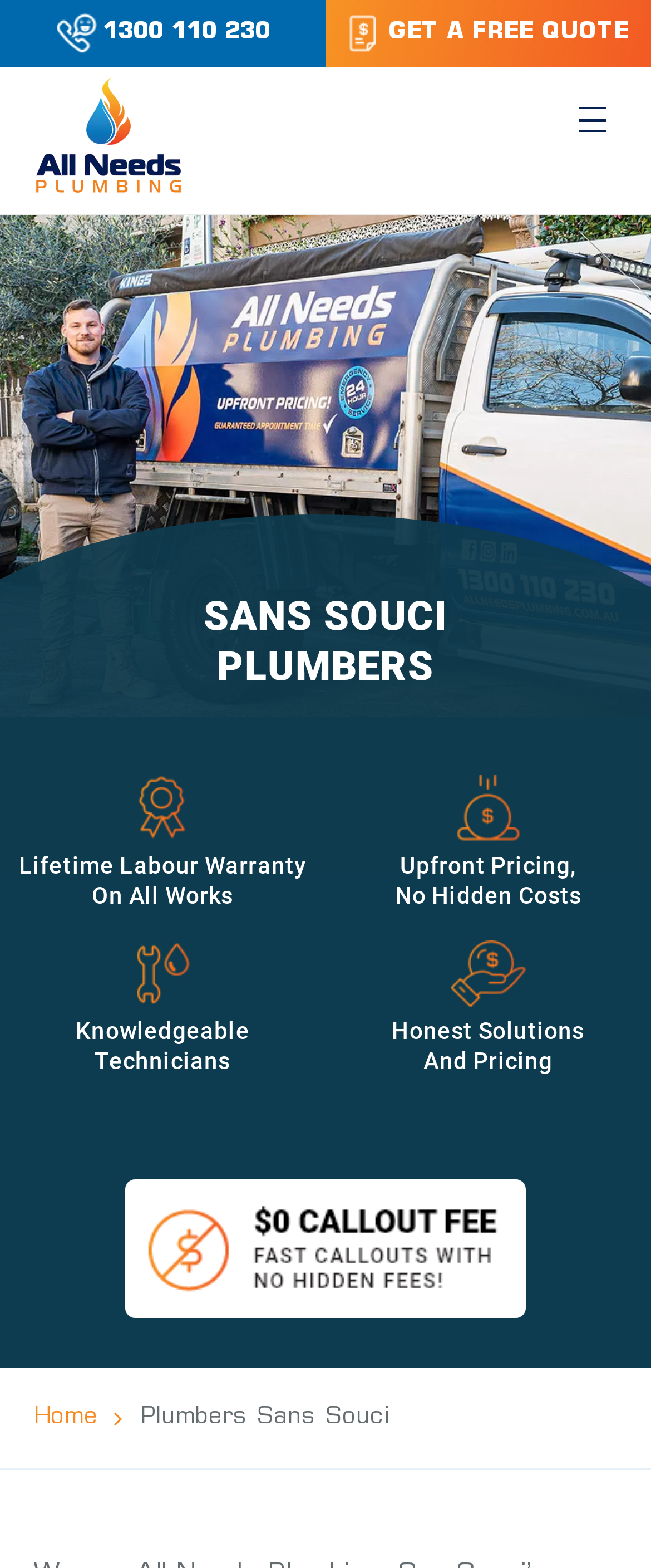Locate the bounding box of the UI element defined by this description: "1300 110 230". The coordinates should be given as four float numbers between 0 and 1, formatted as [left, top, right, bottom].

[0.0, 0.0, 0.5, 0.043]